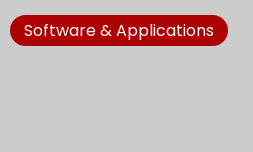Offer an in-depth caption that covers the entire scene depicted in the image.

The image displays a visually striking banner with the phrase "Software & Applications" prominently featured. The text is rendered in white against a deep red background, creating a bold contrast that emphasizes its importance. This design choice suggests a focus on software solutions, applications, or tools relevant to users looking to enhance their technological capabilities. The simplicity of the design, combined with the vibrant color scheme, effectively captures attention and conveys a clear message about the topic being addressed.